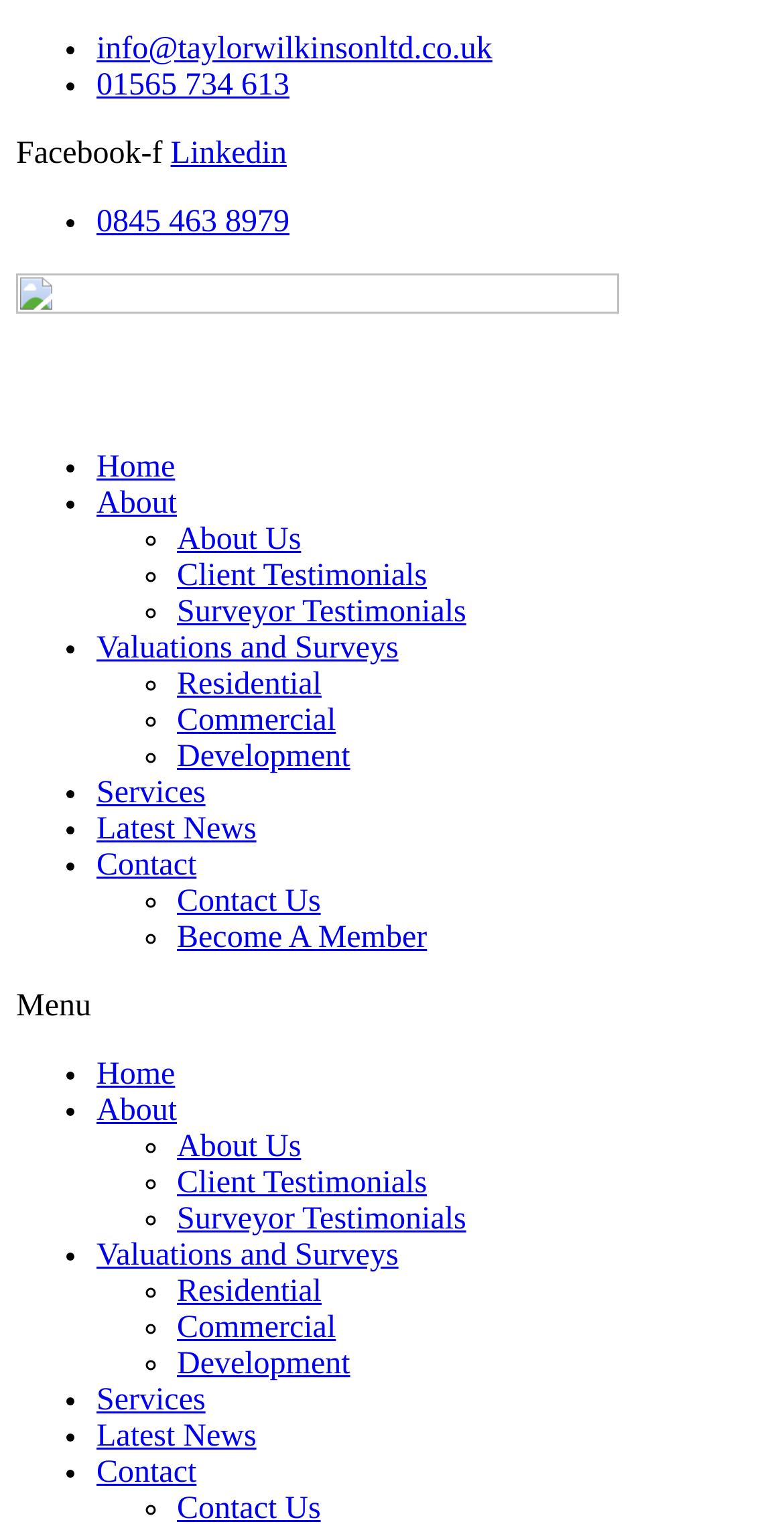Give a one-word or short phrase answer to this question: 
What is the company name?

Taylor Wilkinson Surveyors